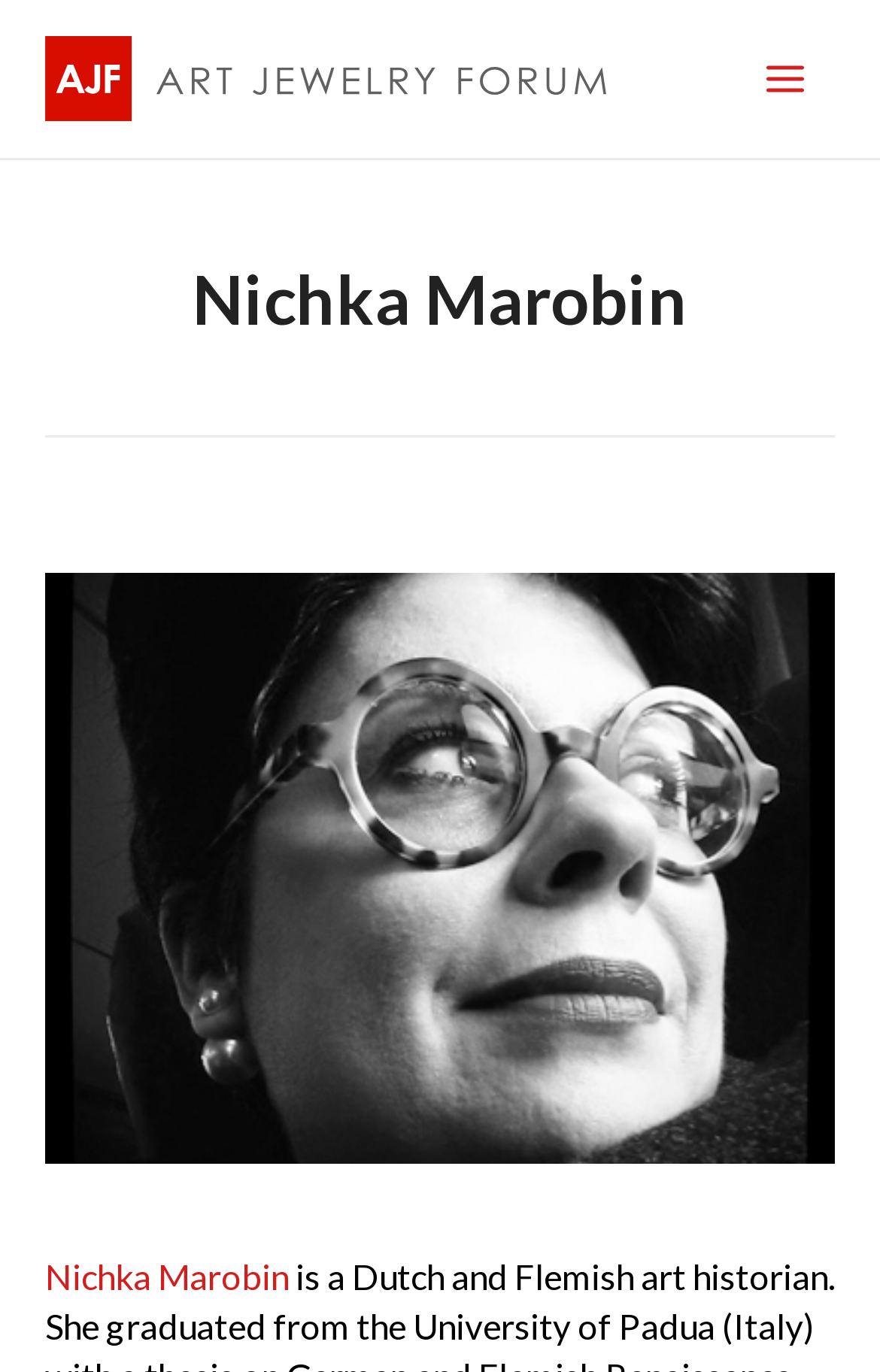Predict the bounding box coordinates of the UI element that matches this description: "Main Menu". The coordinates should be in the format [left, top, right, bottom] with each value between 0 and 1.

[0.838, 0.022, 0.949, 0.093]